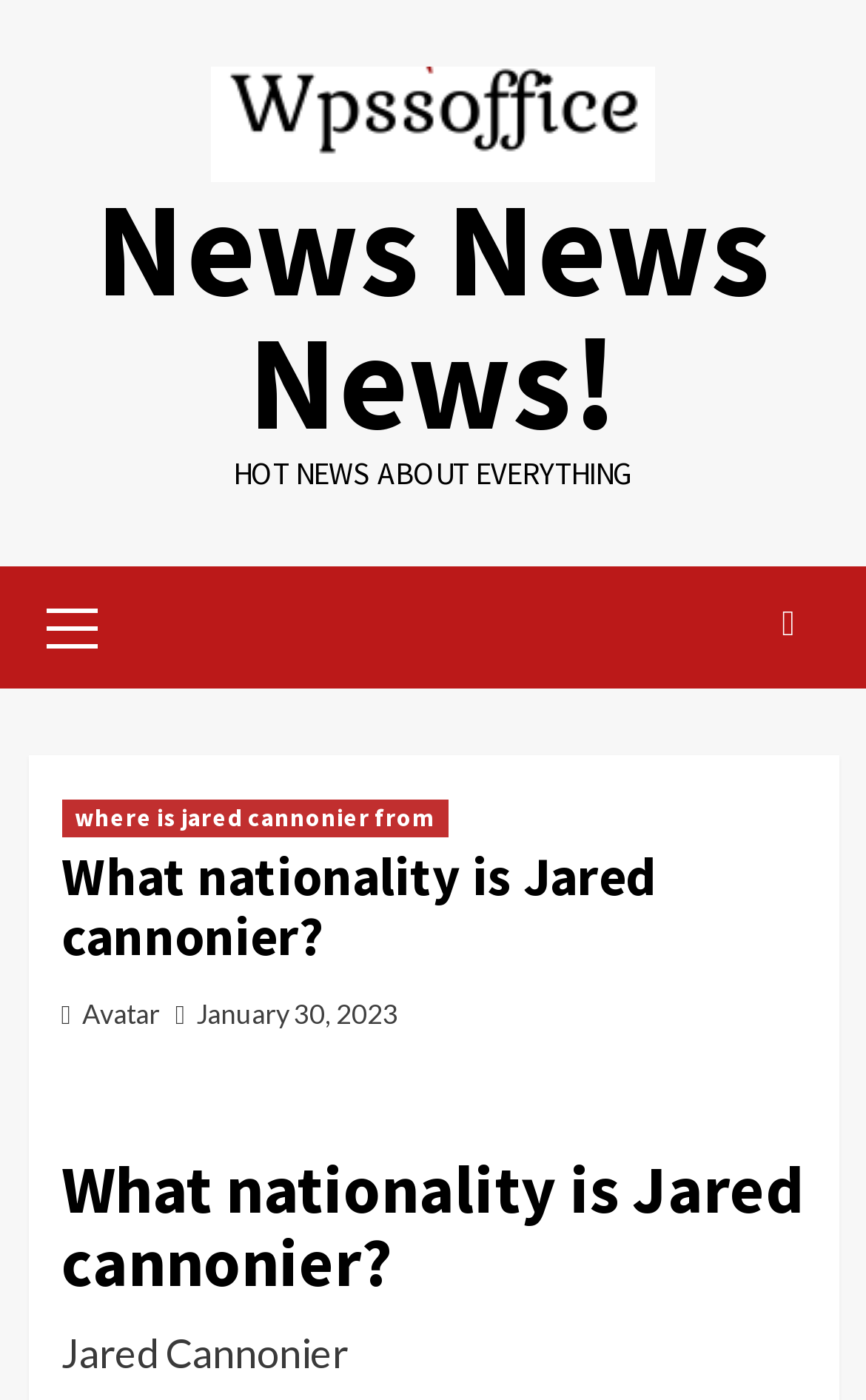Based on the visual content of the image, answer the question thoroughly: What is the primary menu item?

I found the answer by looking at the link element with the text 'Primary Menu' at coordinates [0.032, 0.405, 0.135, 0.484]. This text is likely to be the primary menu item on the webpage.